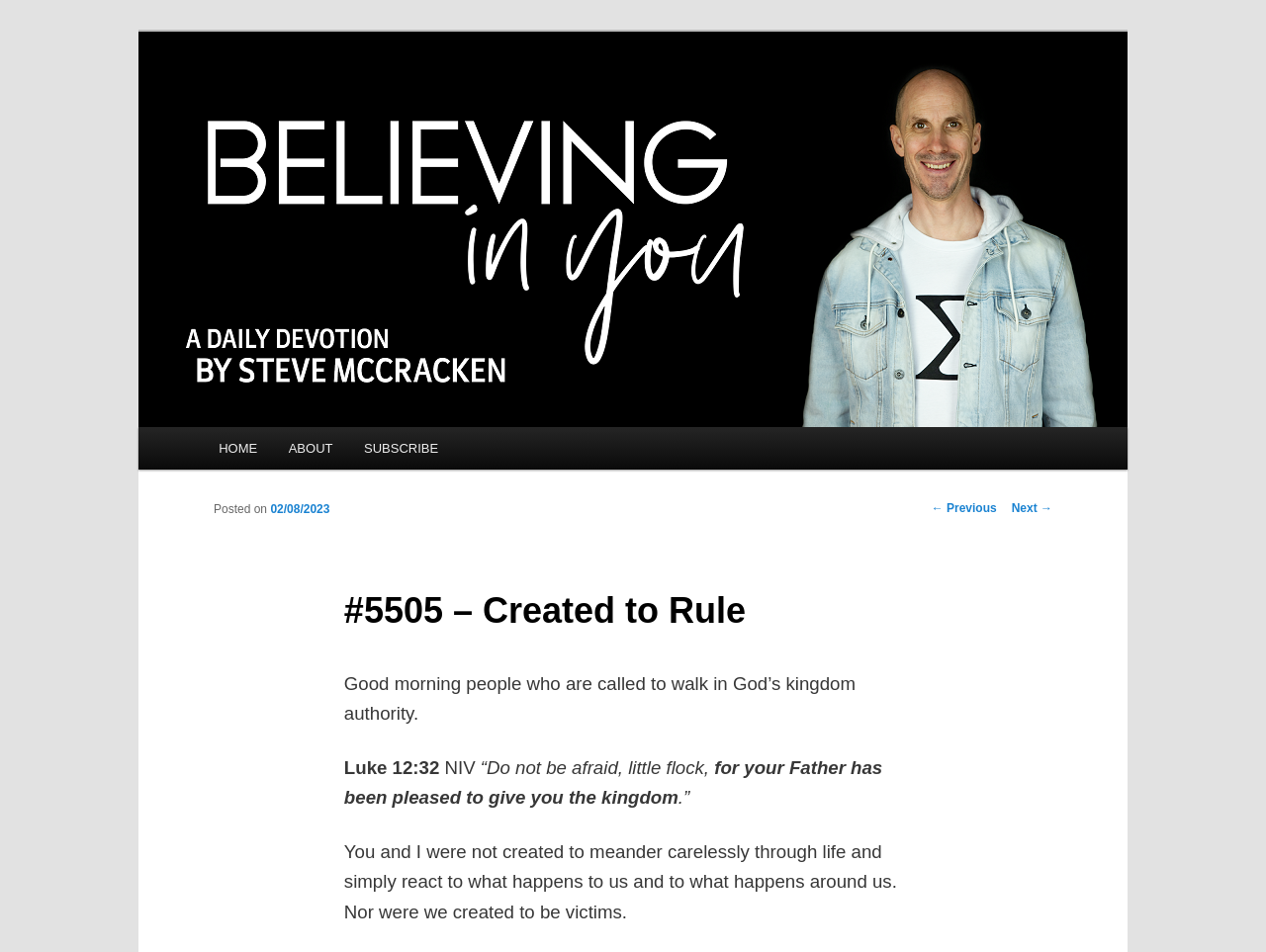Extract the bounding box of the UI element described as: "input value="Email *" aria-describedby="email-notes" name="email"".

None